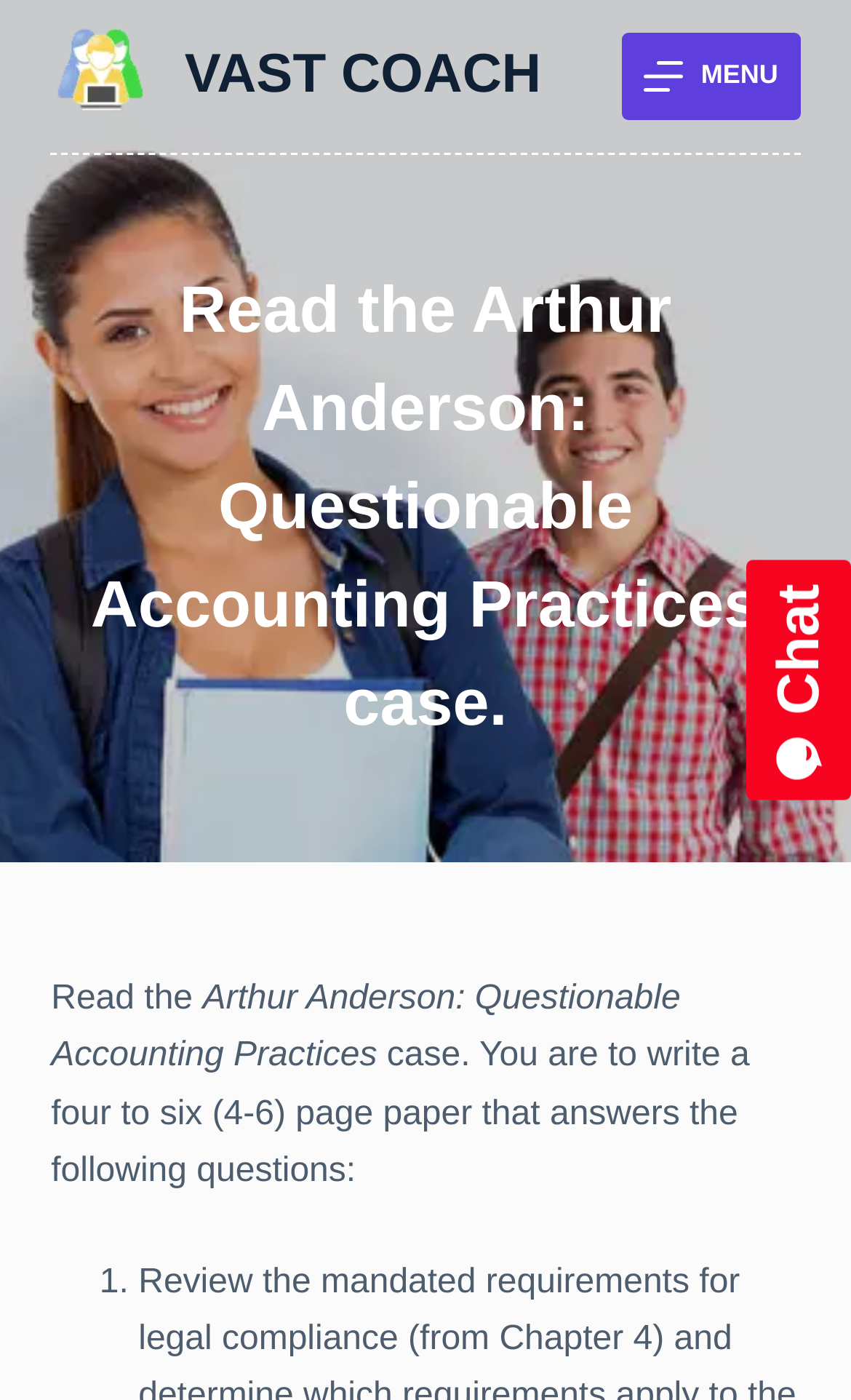Respond with a single word or phrase to the following question:
What is the name of the online essay writing help service?

VAST COACH